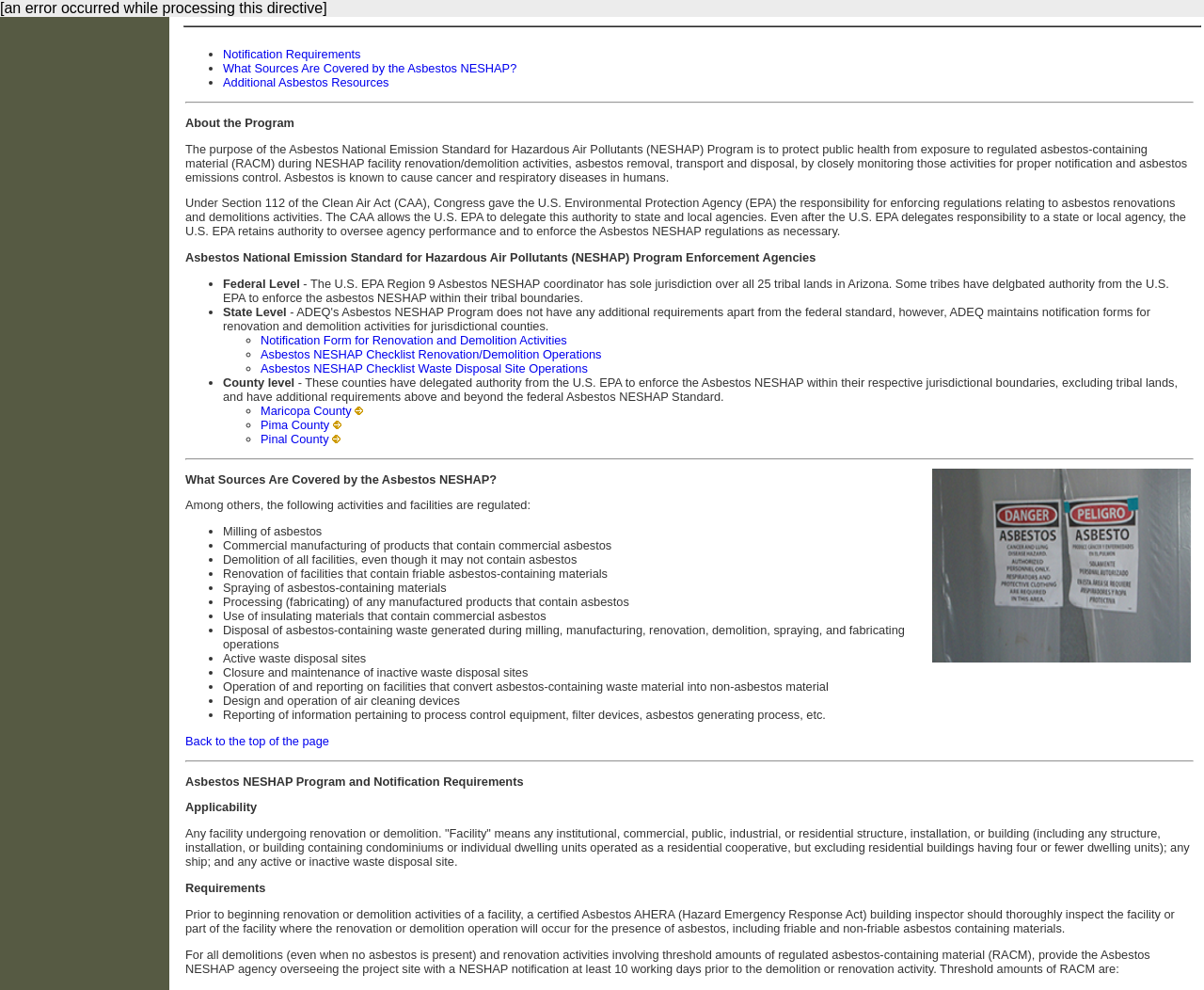Extract the bounding box coordinates for the UI element described as: "Asbestos NESHAP Checklist Renovation/Demolition Operations".

[0.216, 0.351, 0.5, 0.365]